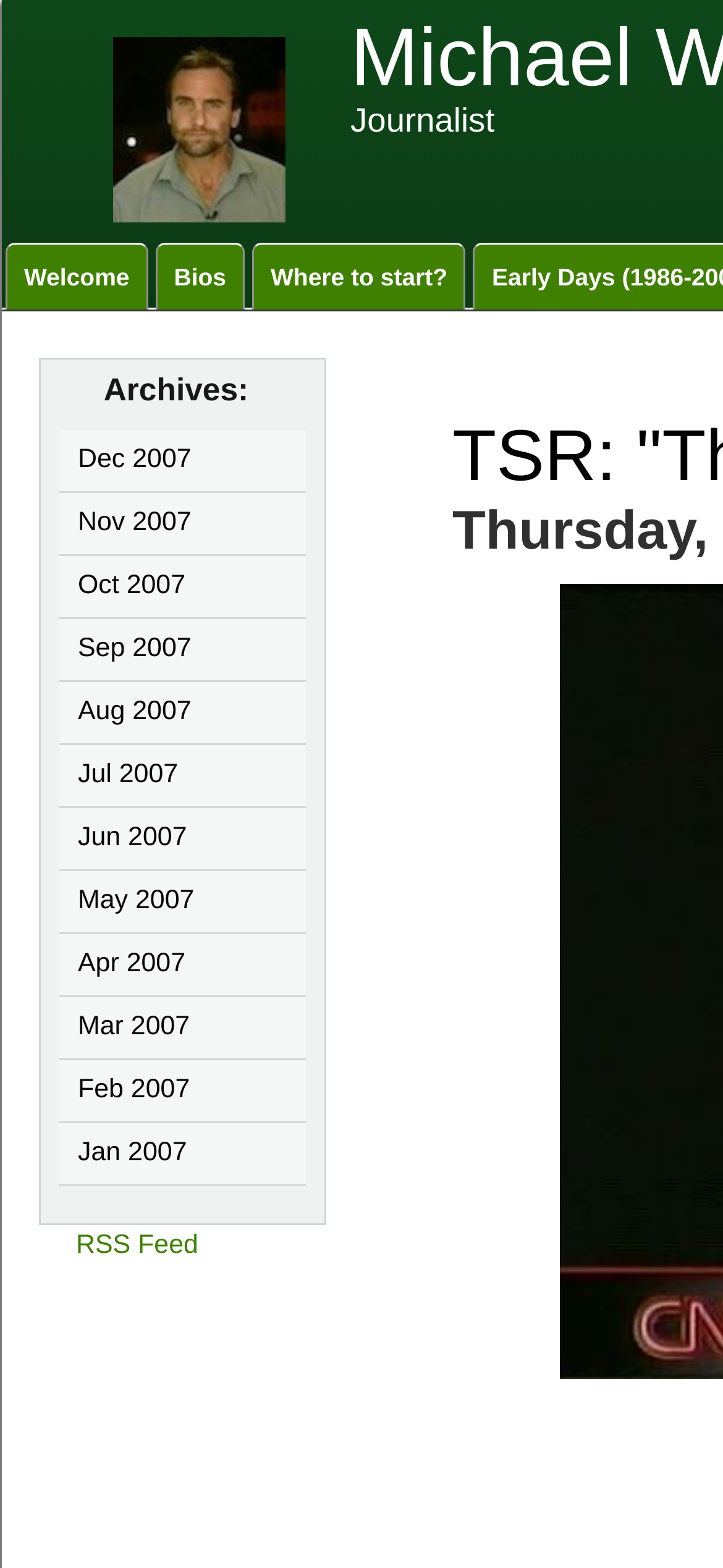Identify the bounding box coordinates of the part that should be clicked to carry out this instruction: "View bios".

[0.215, 0.155, 0.339, 0.197]